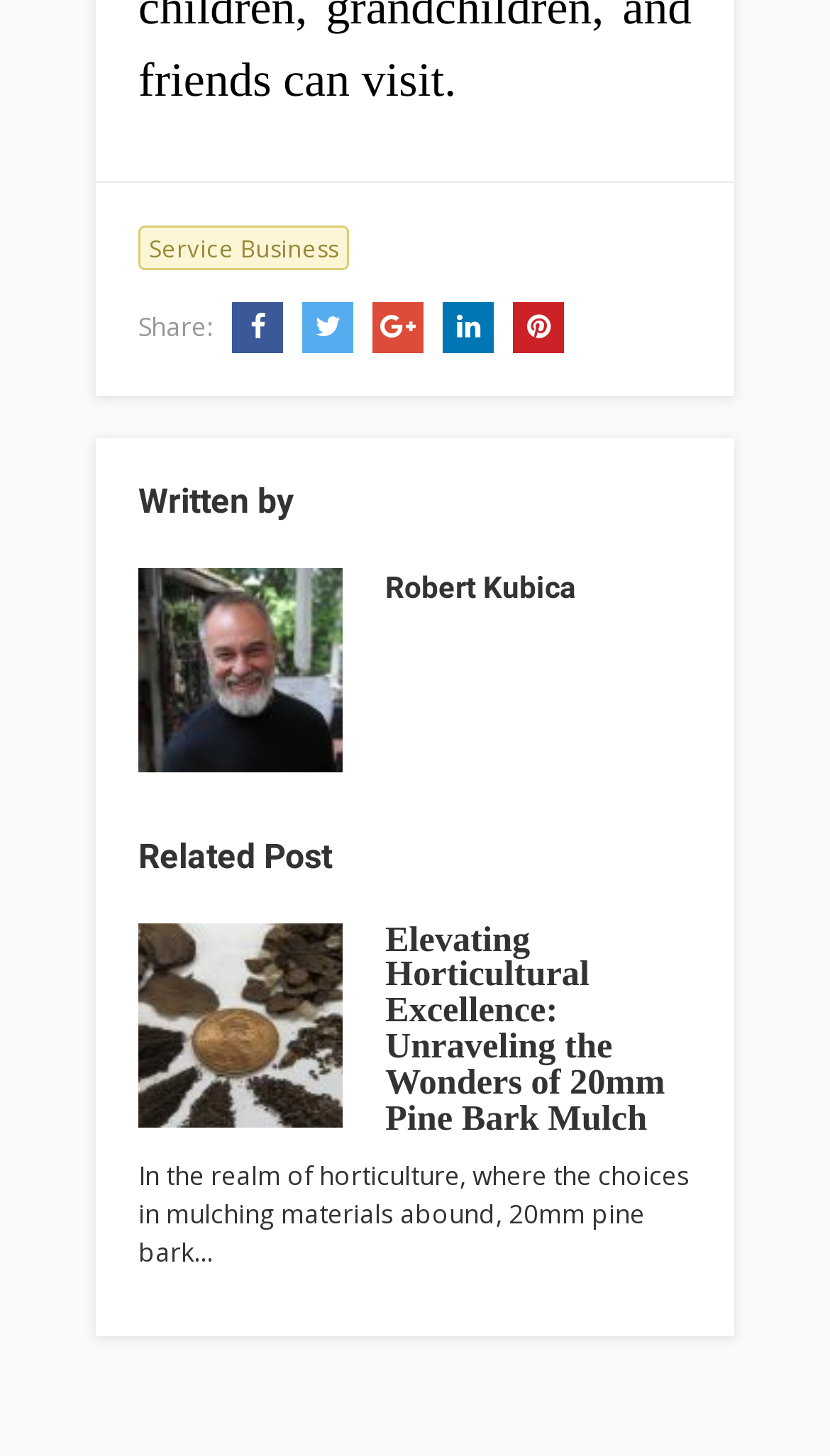How many social media sharing links are available?
Look at the image and answer the question with a single word or phrase.

5